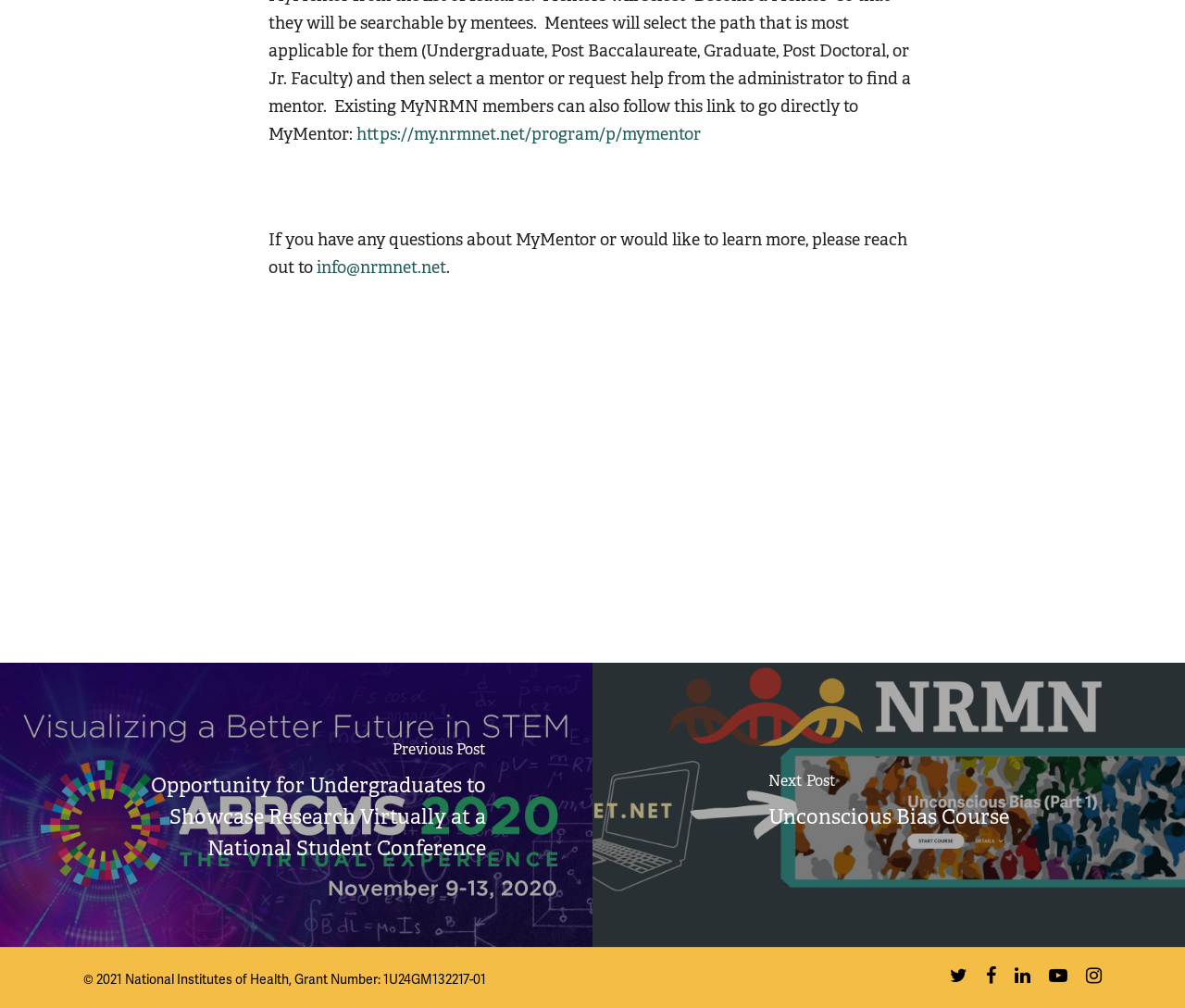Using the information from the screenshot, answer the following question thoroughly:
What is the email address to contact for MyMentor?

I found the email address 'info@nrmnet.net' which is linked to the text 'If you have any questions about MyMentor or would like to learn more, please reach out to'.